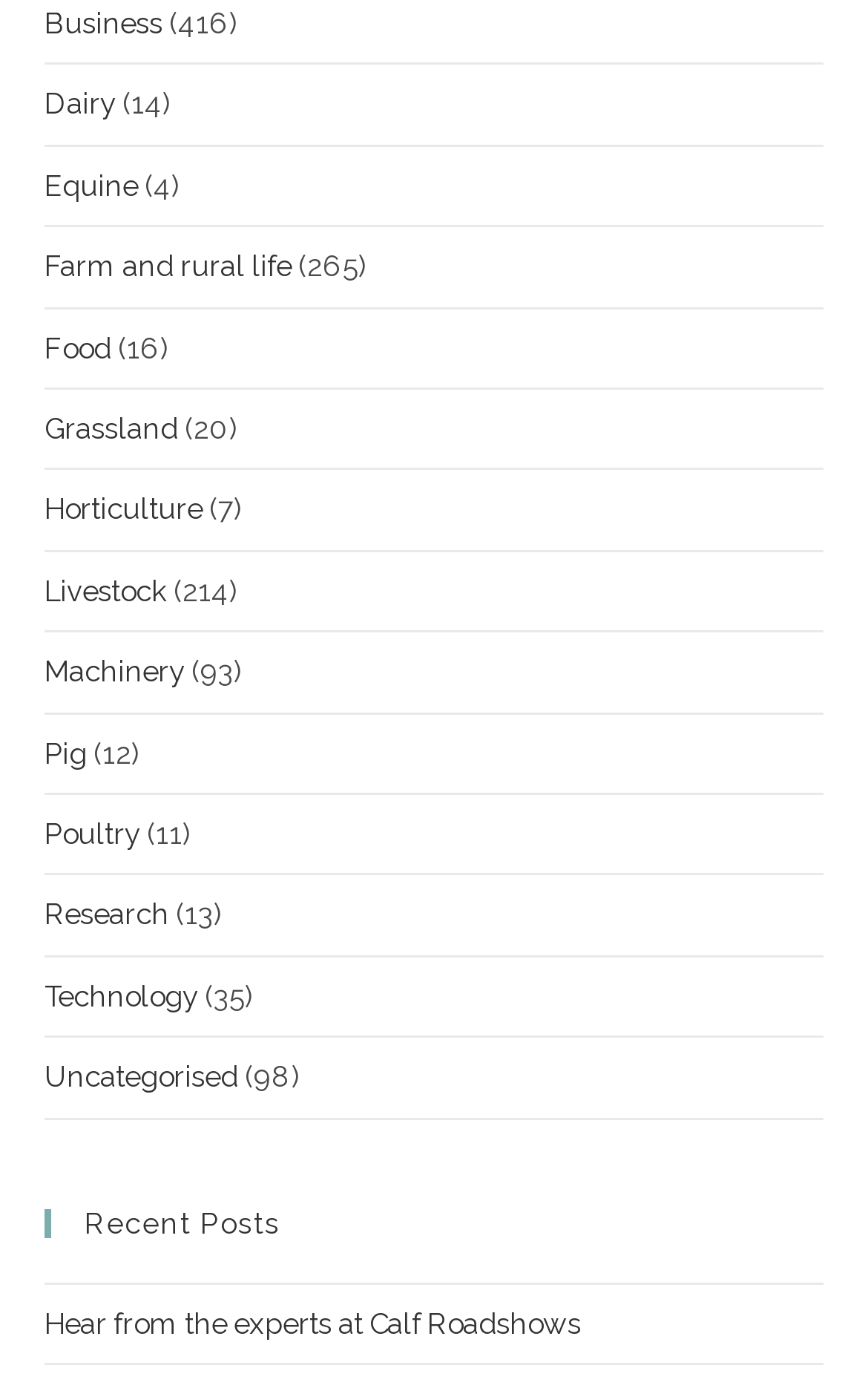How many categories are listed?
Using the information presented in the image, please offer a detailed response to the question.

I counted the number of links with category names, starting from 'Business' to 'Uncategorised', and found 18 categories in total.